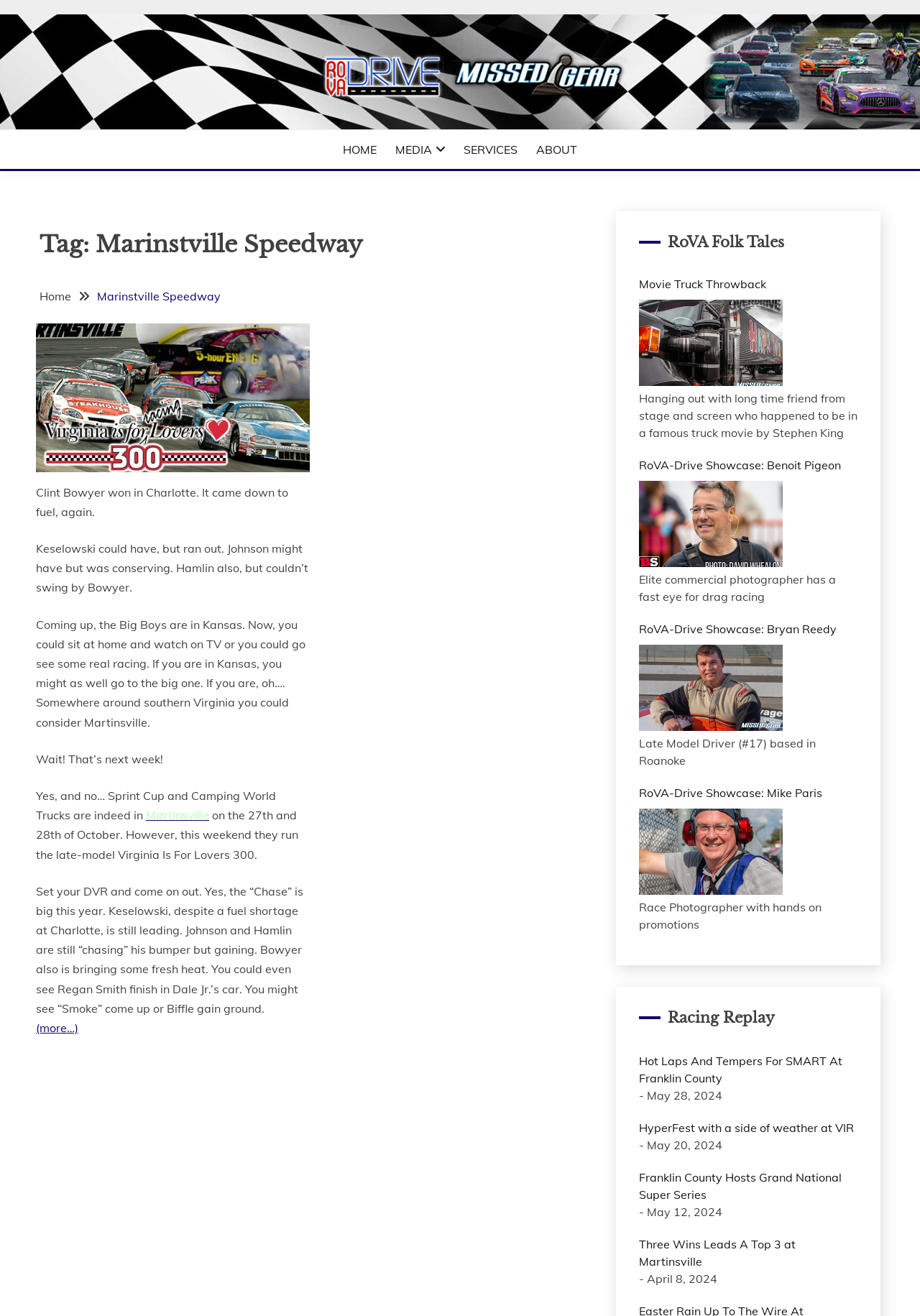Use the information in the screenshot to answer the question comprehensively: What is the date of the 'Three Wins Leads A Top 3 at Martinsville' event?

The date of the 'Three Wins Leads A Top 3 at Martinsville' event can be found in the 'Racing Replay' section, where it is listed as 'April 8, 2024'.